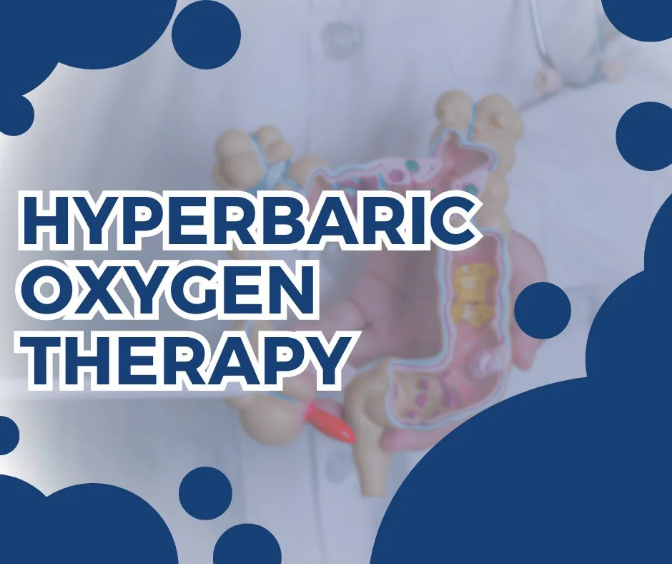Explain the image with as much detail as possible.

The image depicts a healthcare professional holding a model of the human intestines, emphasizing the concept of Hyperbaric Oxygen Therapy (HBOT). The title, prominently displayed in bold letters, reads "HYPERBARIC OXYGEN THERAPY." This therapy is highlighted as a promising approach for improving conditions such as Ulcerative Colitis, which is discussed in the accompanying article. The background features abstract shapes in varying shades of blue, enhancing the focus on the text and the model being presented. This visual effectively conveys the significance of HBOT in medical treatment and its potential benefits for patients suffering from chronic intestinal issues.